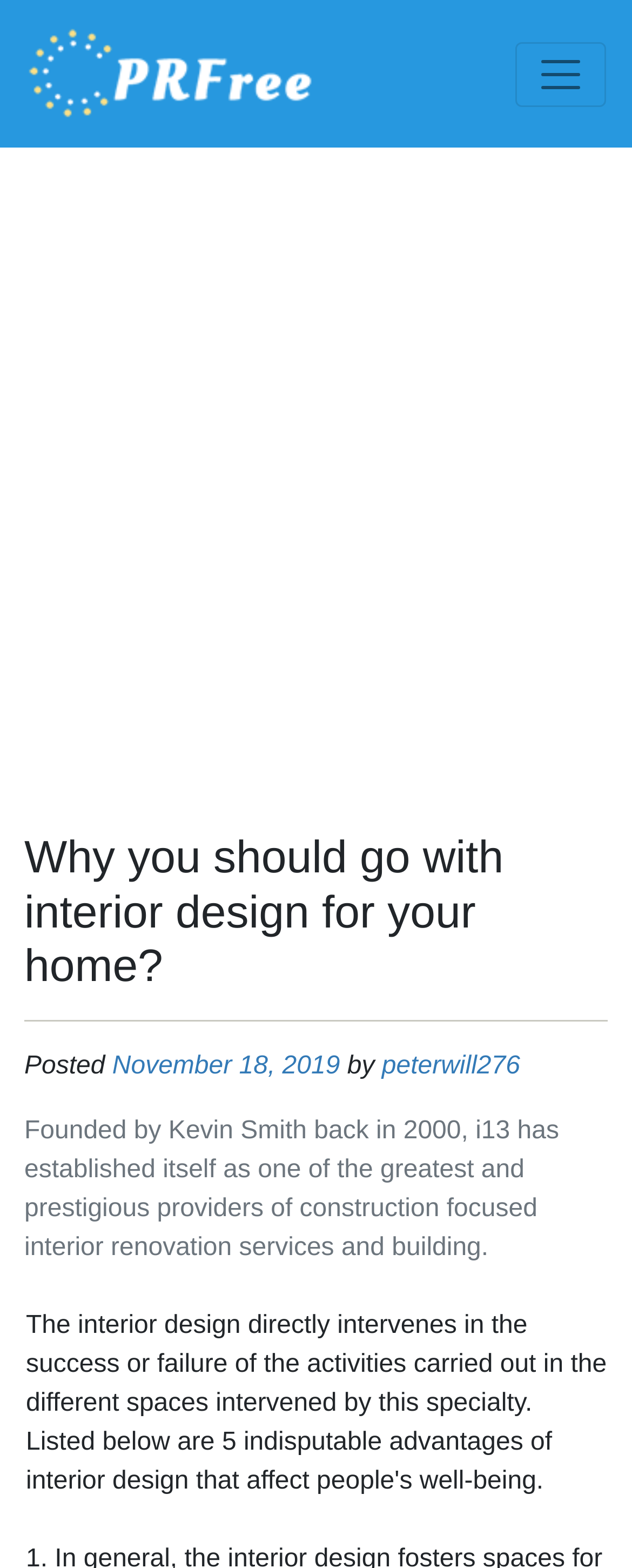Use a single word or phrase to answer the question:
What is the purpose of the button 'Toggle navigation'?

To control global navigation